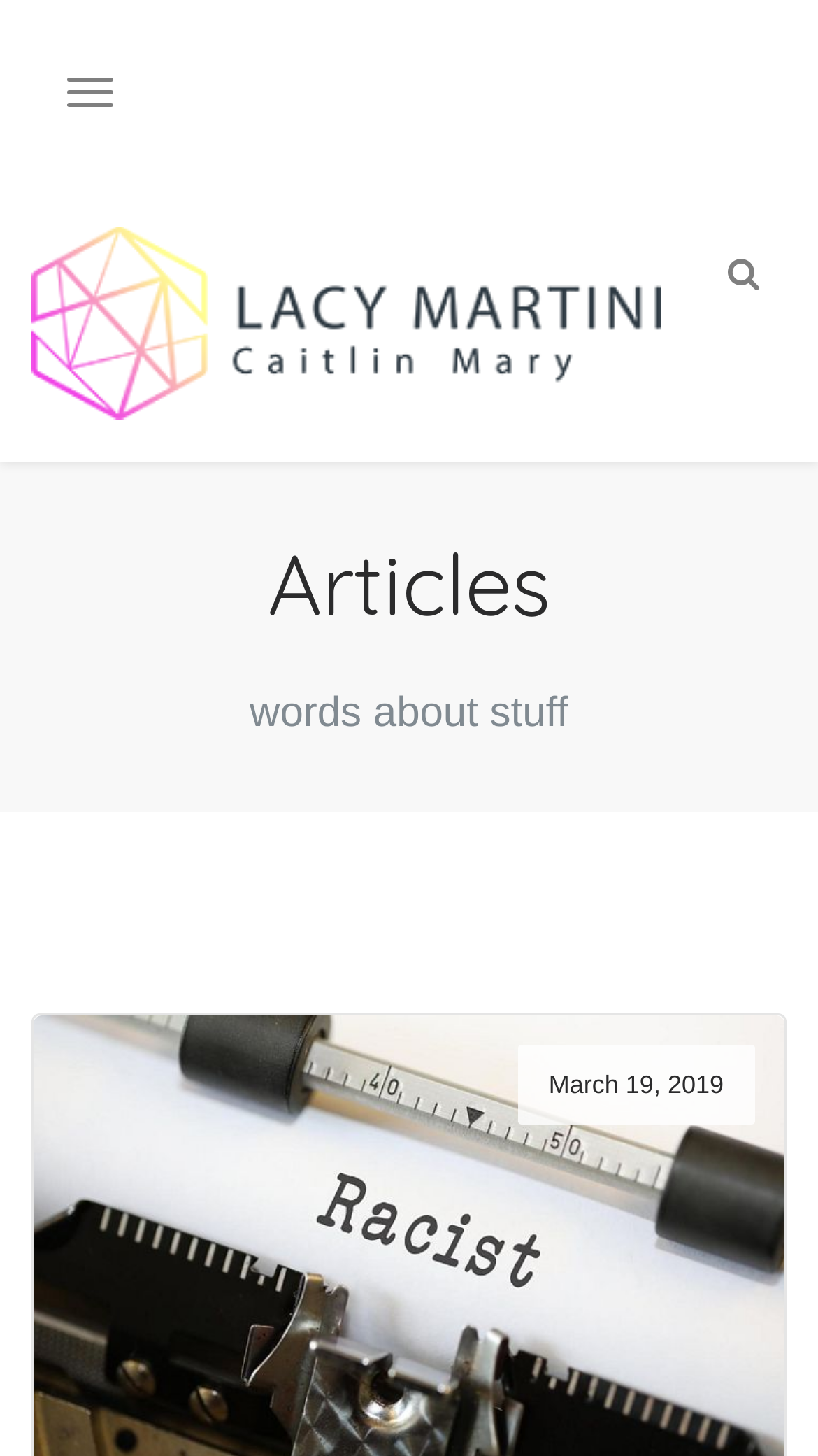Can you give a comprehensive explanation to the question given the content of the image?
What is the topic of the article with the most recent date?

The article with the most recent date, March 19, 2019, is about anger and the importance of making one's vote count, suggesting that the article discusses the role of emotions in the voting process.